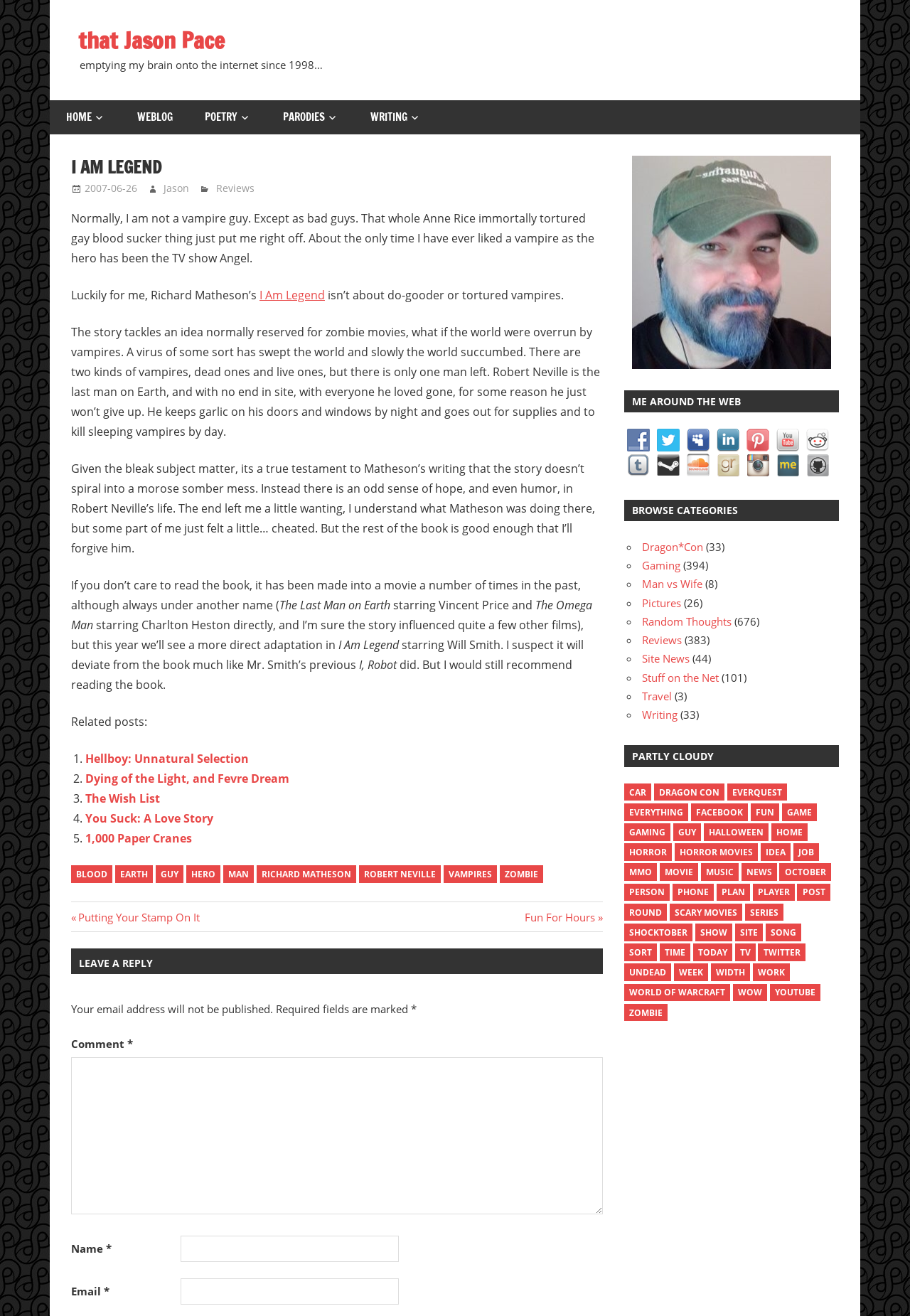Reply to the question with a single word or phrase:
What is the name of the author of the book 'I Am Legend'?

Richard Matheson